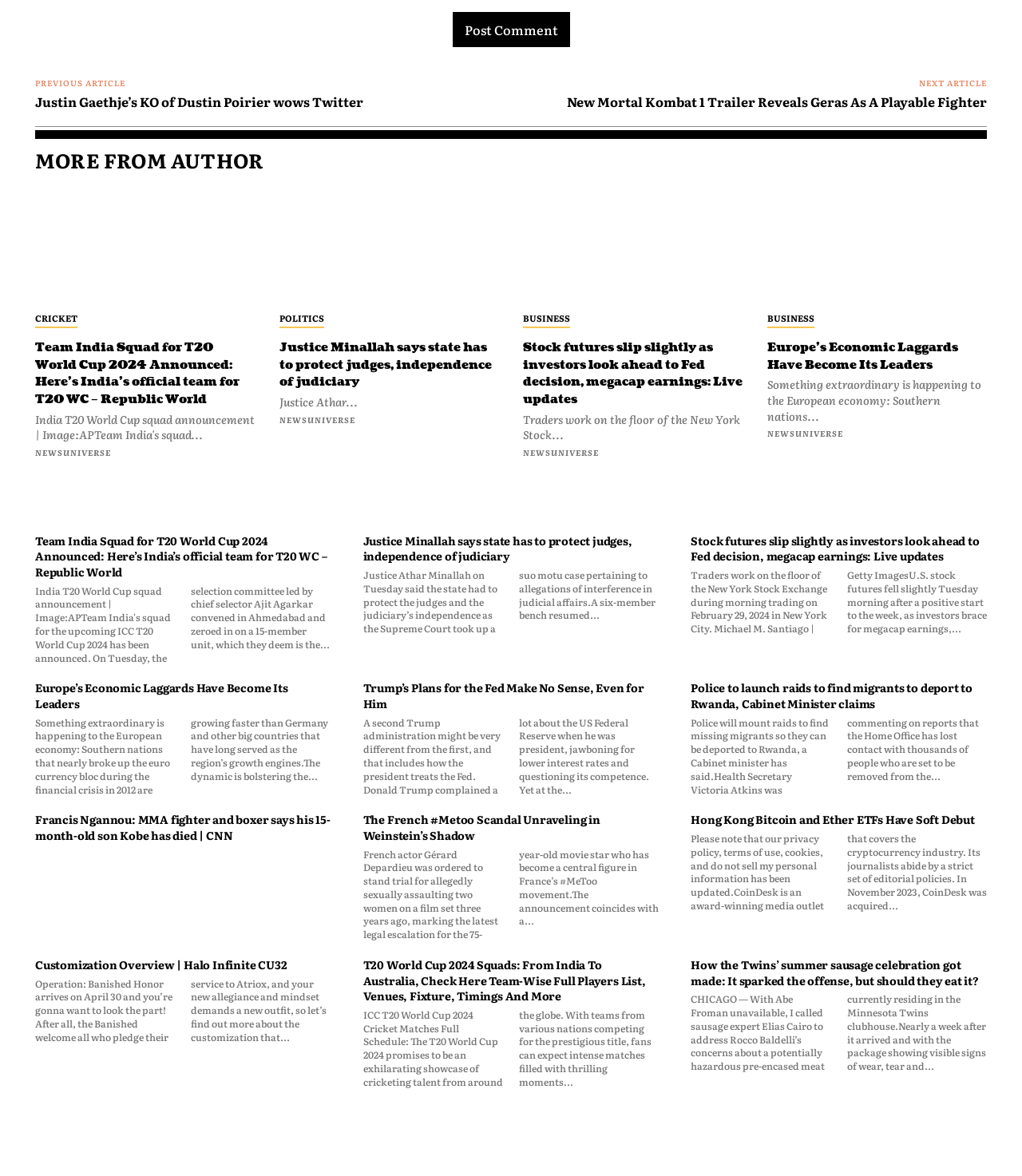Find the bounding box of the UI element described as: "name="submit" value="Post Comment"". The bounding box coordinates should be given as four float values between 0 and 1, i.e., [left, top, right, bottom].

[0.443, 0.01, 0.557, 0.04]